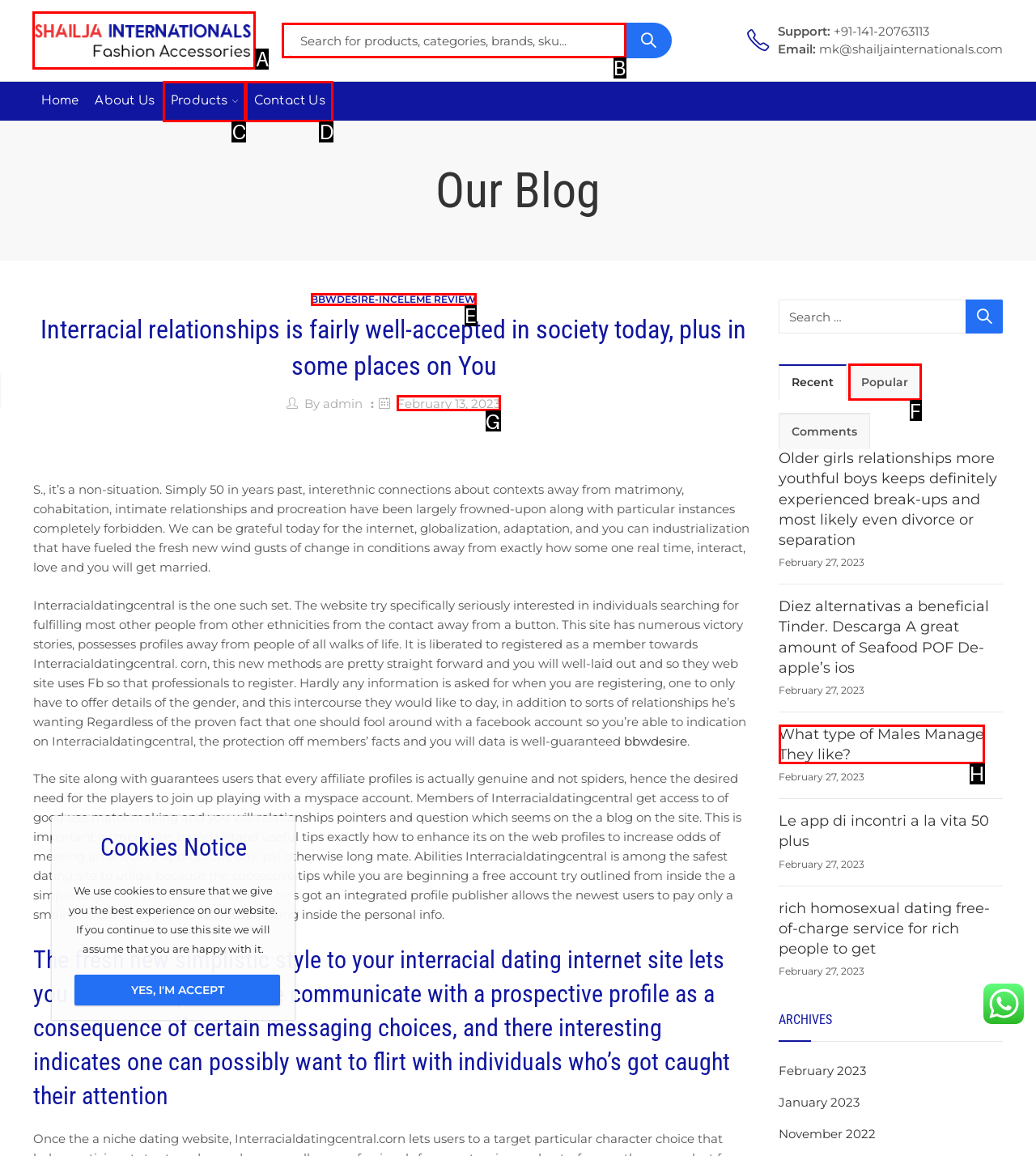Determine the letter of the element to click to accomplish this task: Search for products, categories, brands, sku.... Respond with the letter.

B